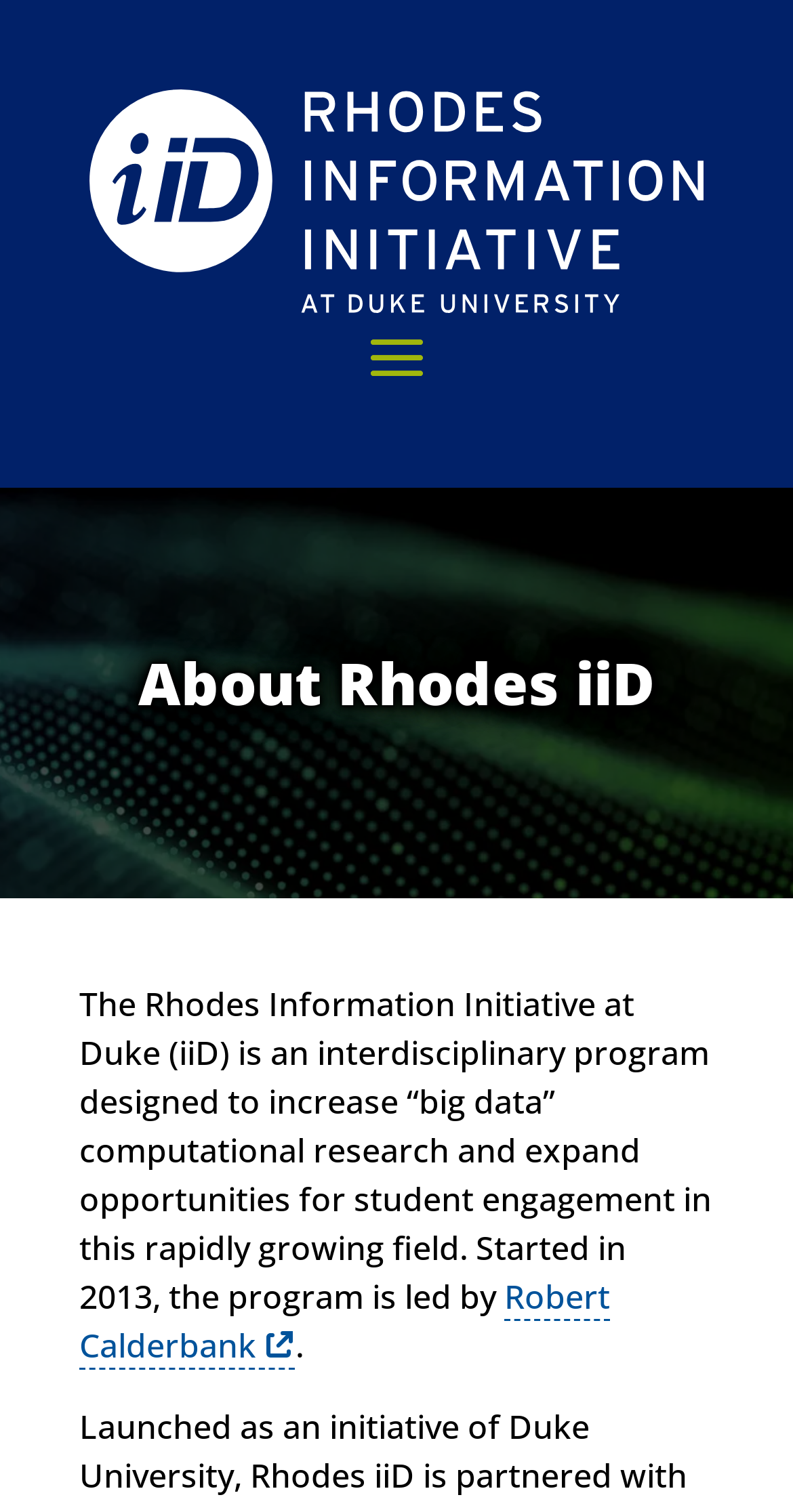Identify the bounding box coordinates for the UI element described as follows: "aria-label="Menu"". Ensure the coordinates are four float numbers between 0 and 1, formatted as [left, top, right, bottom].

[0.447, 0.209, 0.553, 0.264]